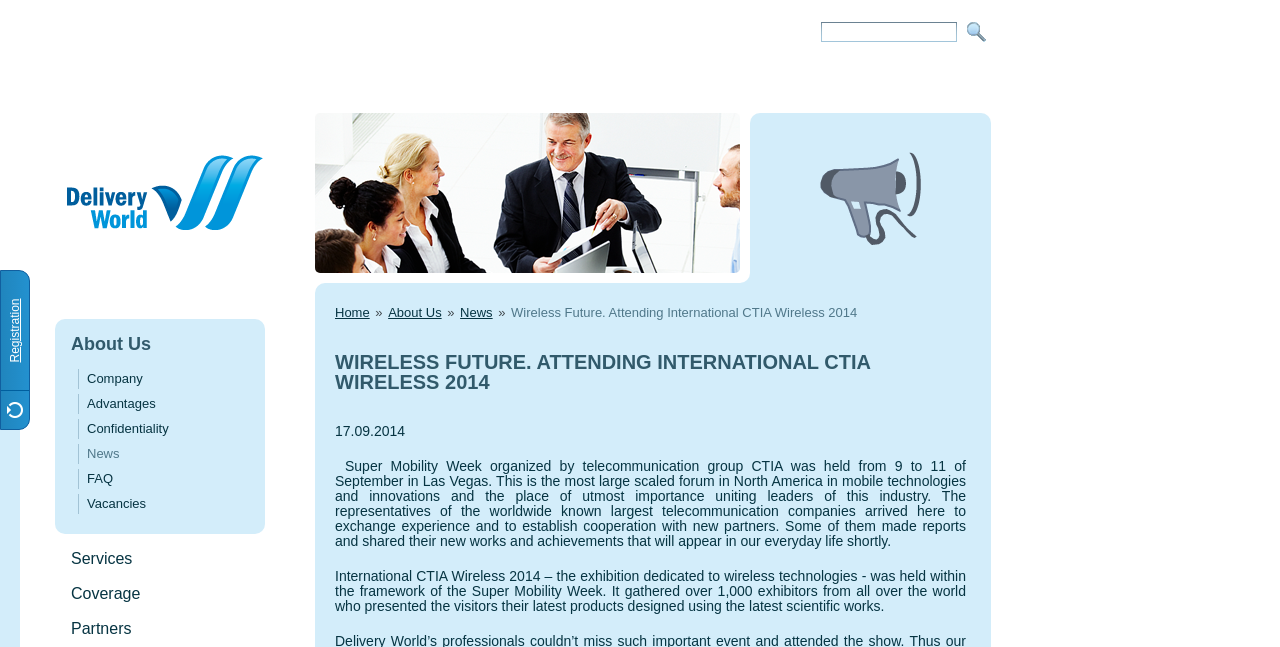How many exhibitors were present at the International CTIA Wireless 2014?
Please analyze the image and answer the question with as much detail as possible.

I found the answer by reading the text in the webpage, specifically the sentence 'It gathered over 1,000 exhibitors from all over the world who presented the visitors their latest products designed using the latest scientific works.' which indicates that there were over 1,000 exhibitors present at the International CTIA Wireless 2014.